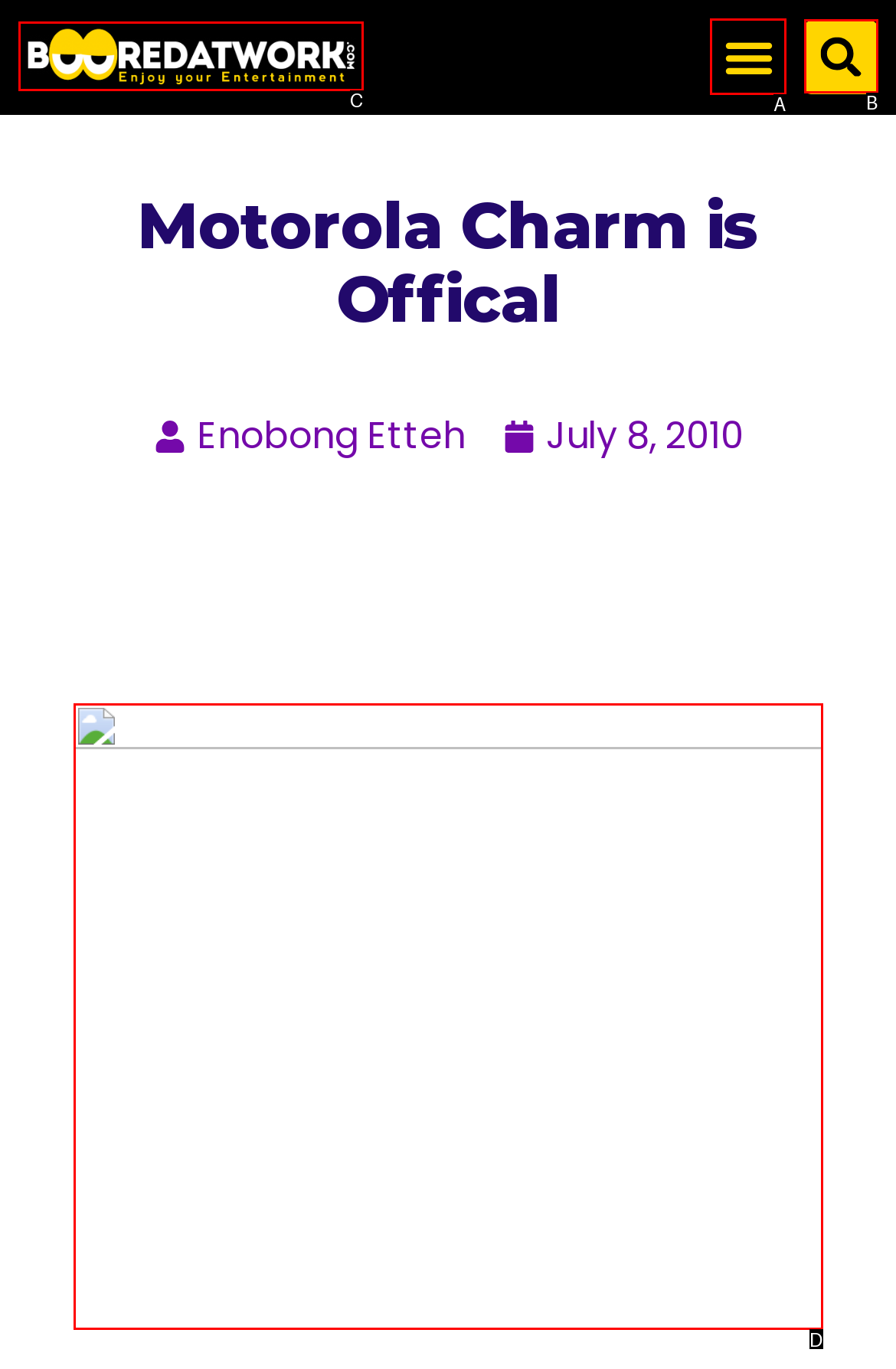Select the letter that aligns with the description: alt="Booredatwork Logo". Answer with the letter of the selected option directly.

C